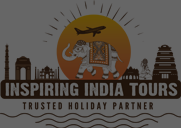Offer an in-depth description of the image shown.

The image features the logo of "Inspiring India Tours," a travel agency dedicated to providing exceptional holiday experiences in India. Central to the design is a stylized elephant adorned with traditional Indian motifs, symbolizing the rich cultural heritage of the country. Above the elephant, a graphic of an airplane signifies travel and adventure, set against a vibrant sun backdrop, suggesting warmth and exploration. The text "INSPIRING INDIA TOURS" is prominently displayed, emphasizing their identity as a trusted partner for holiday experiences. Below this, the phrase "TRUSTED HOLIDAY PARTNER" reinforces their commitment to quality service, making it clear that they aim to inspire travelers on their journey through India's diverse landscapes and cultures. Iconic silhouettes of Indian landmarks can also be seen in the background, further enhancing the brand's connection to authentic Indian tourism.